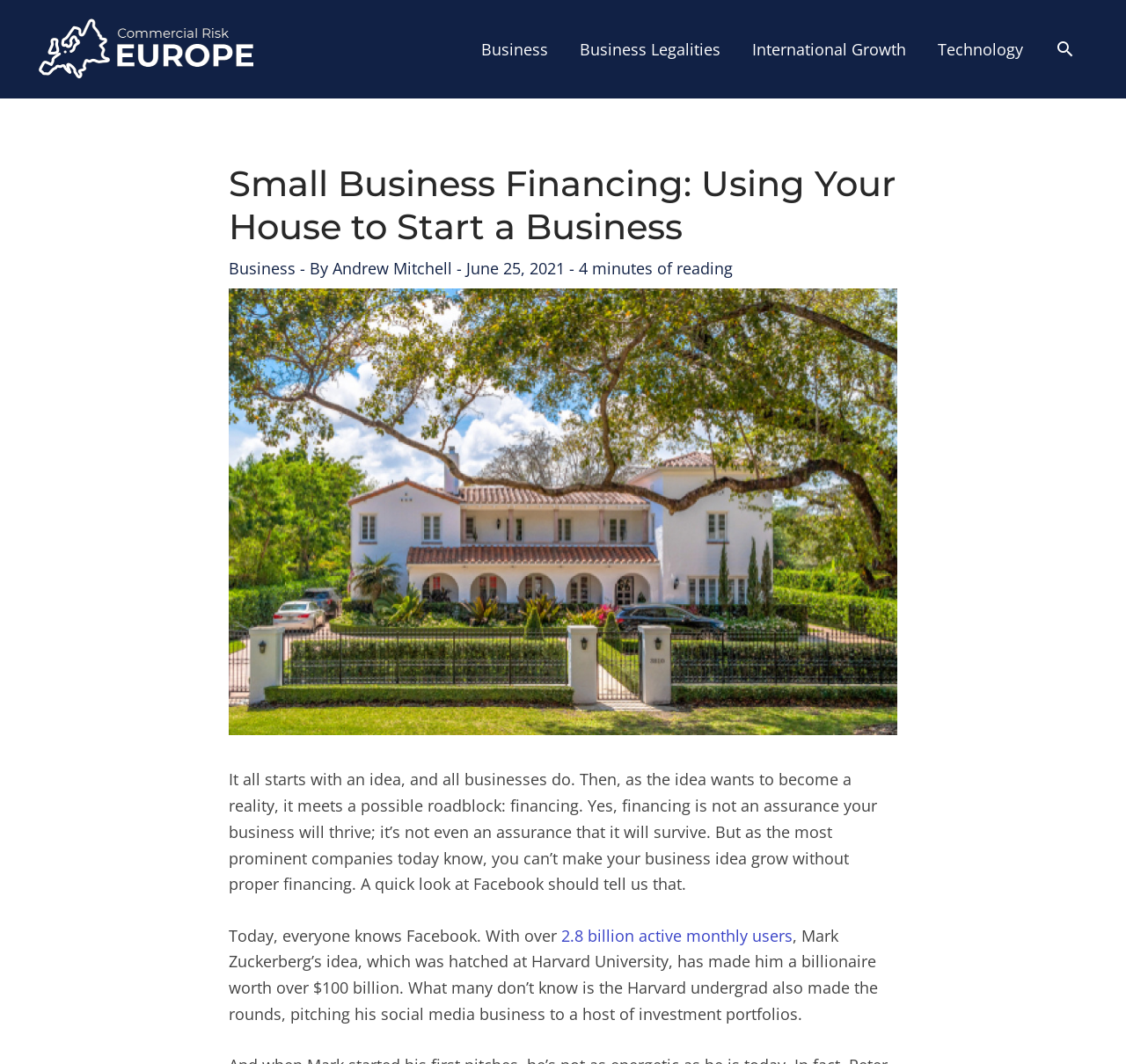What is the topic of the article?
Look at the screenshot and respond with a single word or phrase.

Small Business Financing